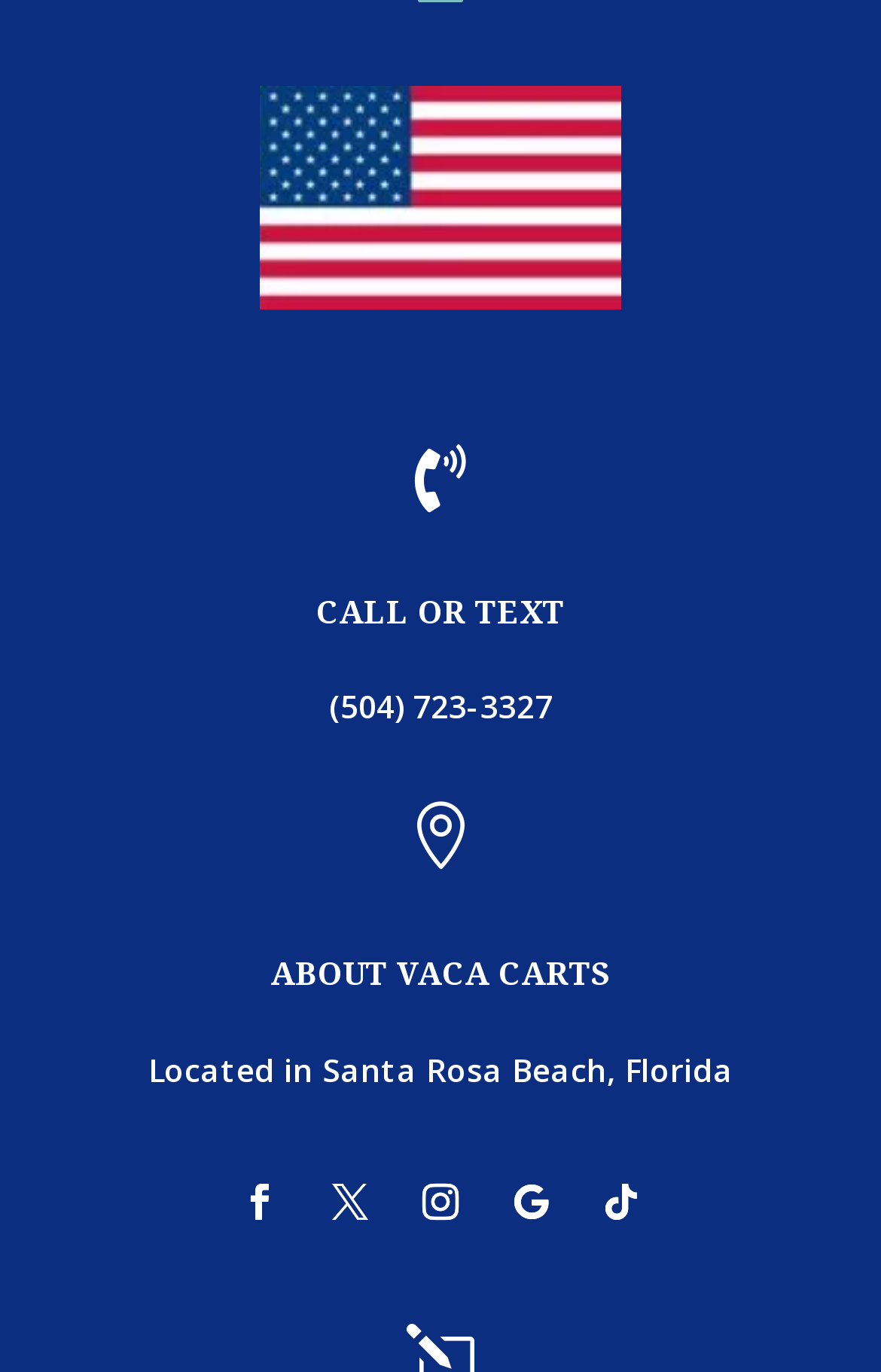Find the bounding box coordinates for the UI element whose description is: "Follow". The coordinates should be four float numbers between 0 and 1, in the format [left, top, right, bottom].

[0.459, 0.849, 0.541, 0.902]